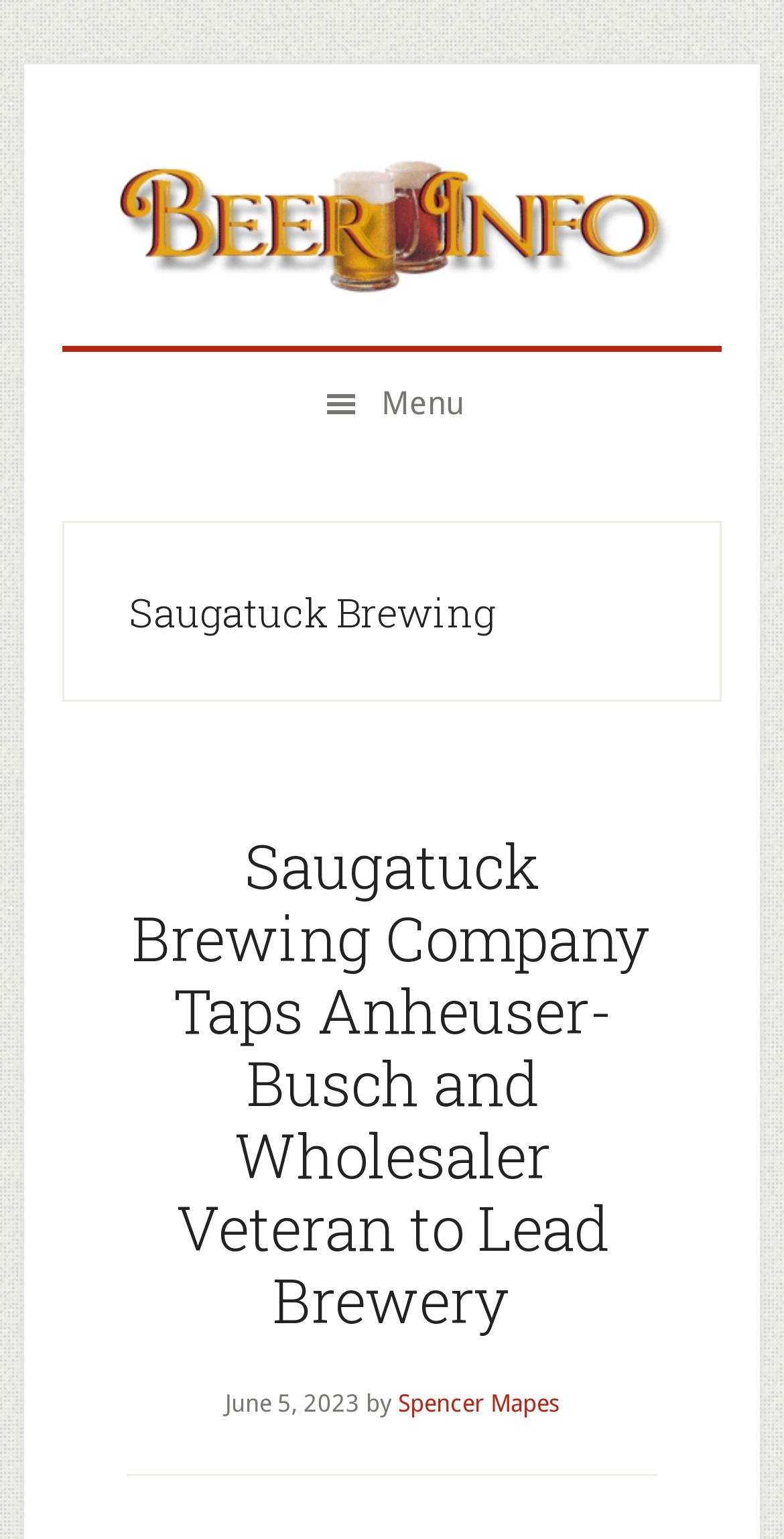Locate the bounding box coordinates of the UI element described by: "Beer Info". The bounding box coordinates should consist of four float numbers between 0 and 1, i.e., [left, top, right, bottom].

[0.144, 0.074, 0.856, 0.218]